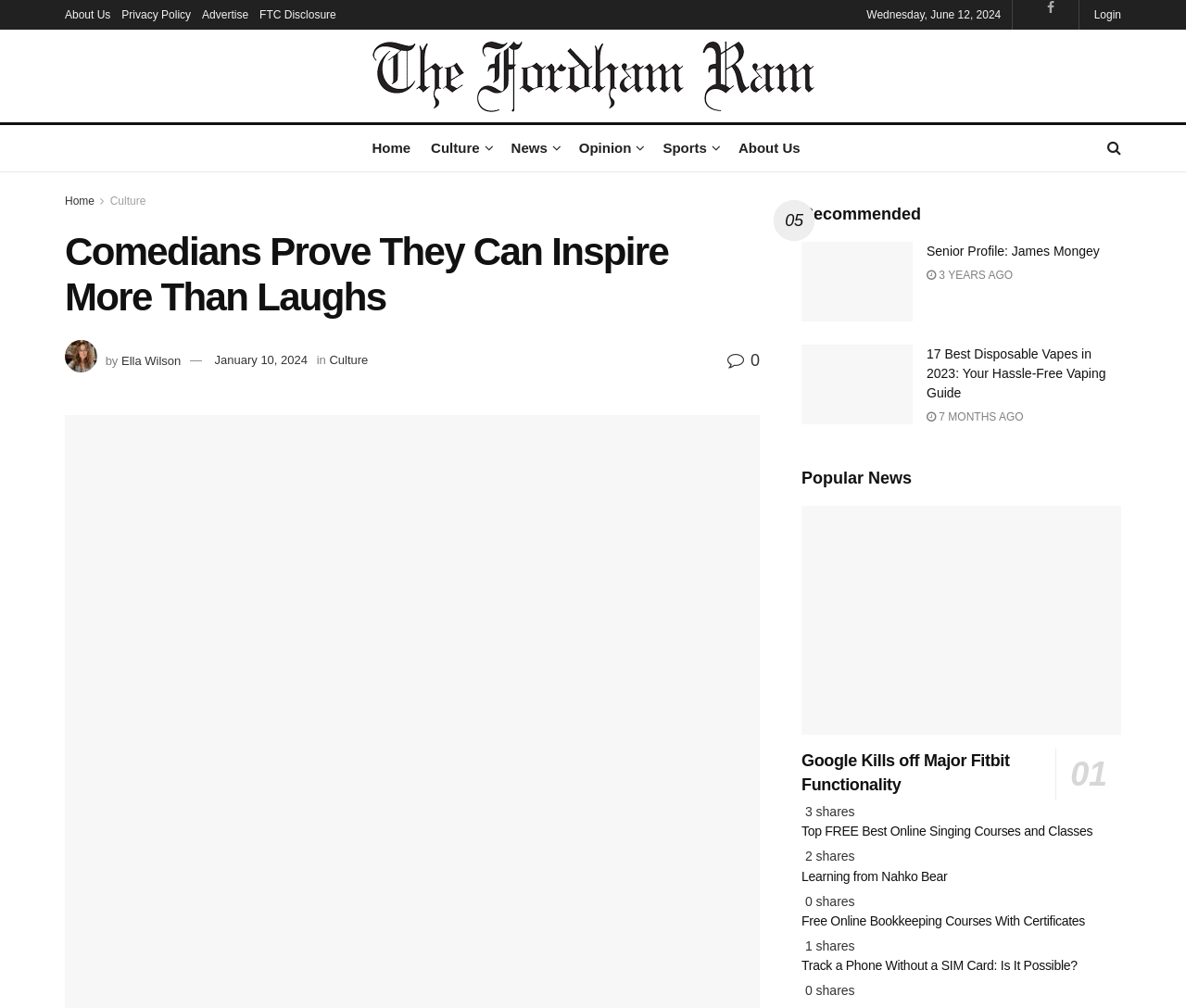Locate the bounding box coordinates of the clickable region necessary to complete the following instruction: "Click on the 'About Us' link". Provide the coordinates in the format of four float numbers between 0 and 1, i.e., [left, top, right, bottom].

[0.055, 0.0, 0.093, 0.029]